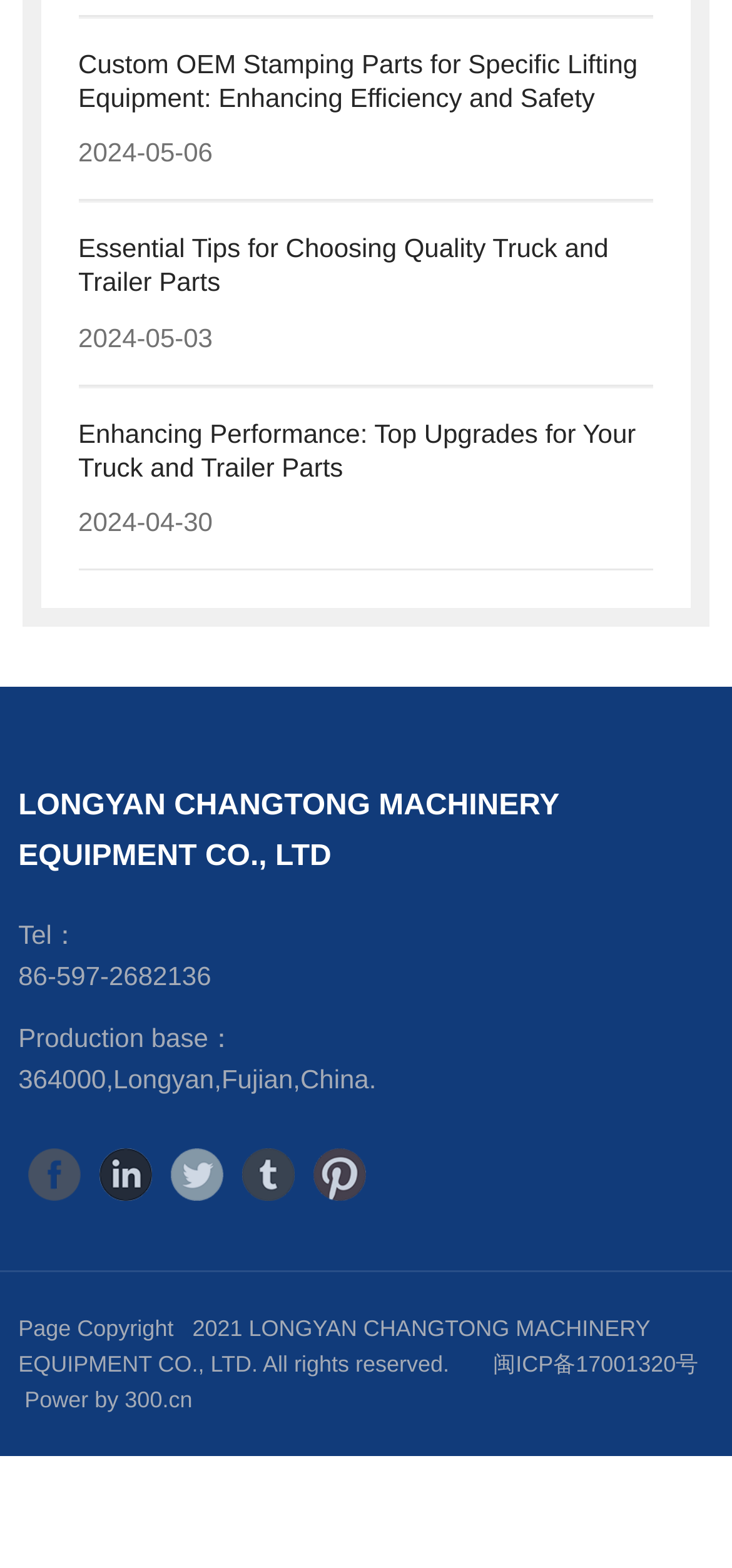Find the bounding box coordinates of the clickable area required to complete the following action: "Read the company's copyright information".

[0.025, 0.839, 0.888, 0.878]